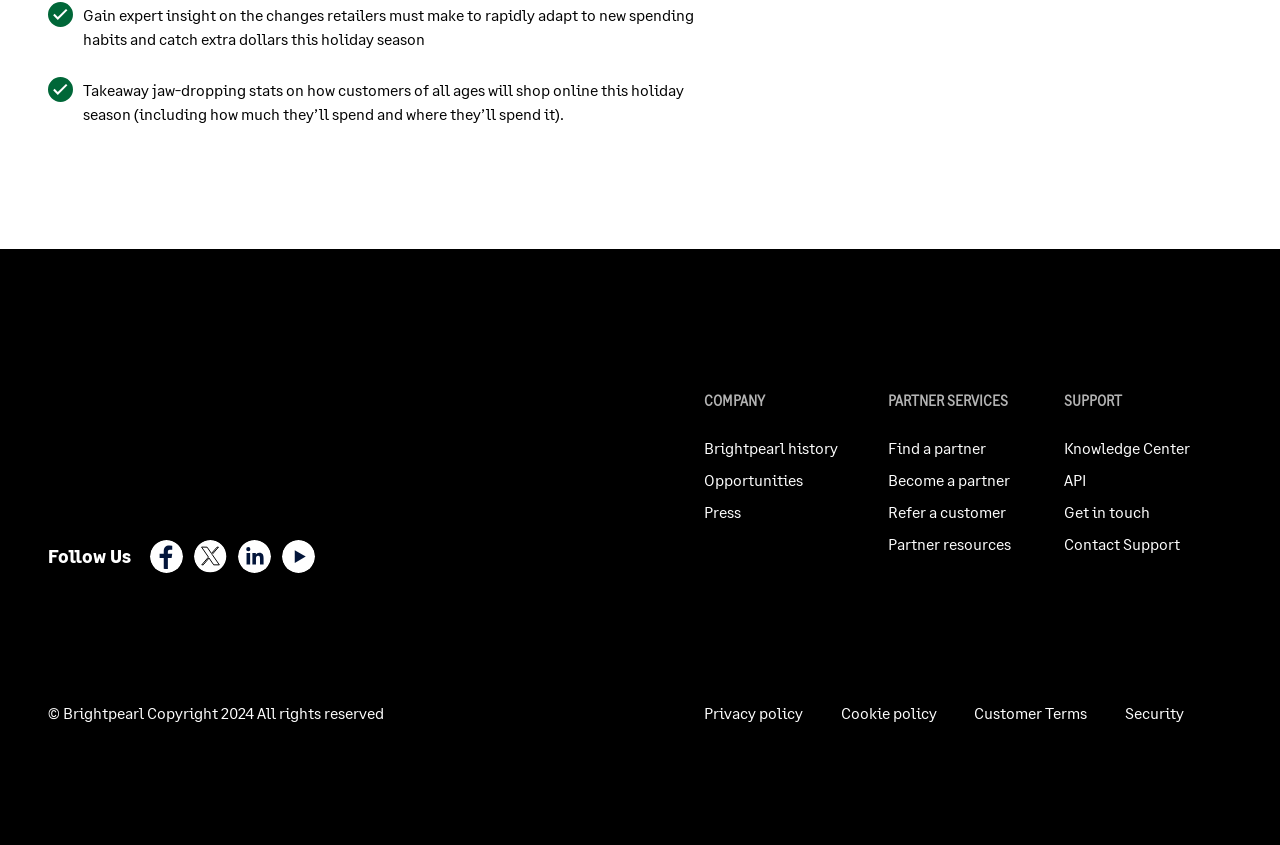Please answer the following question using a single word or phrase: 
What type of resources are available under 'PARTNER SERVICES'?

Find a partner, Become a partner, Refer a customer, Partner resources